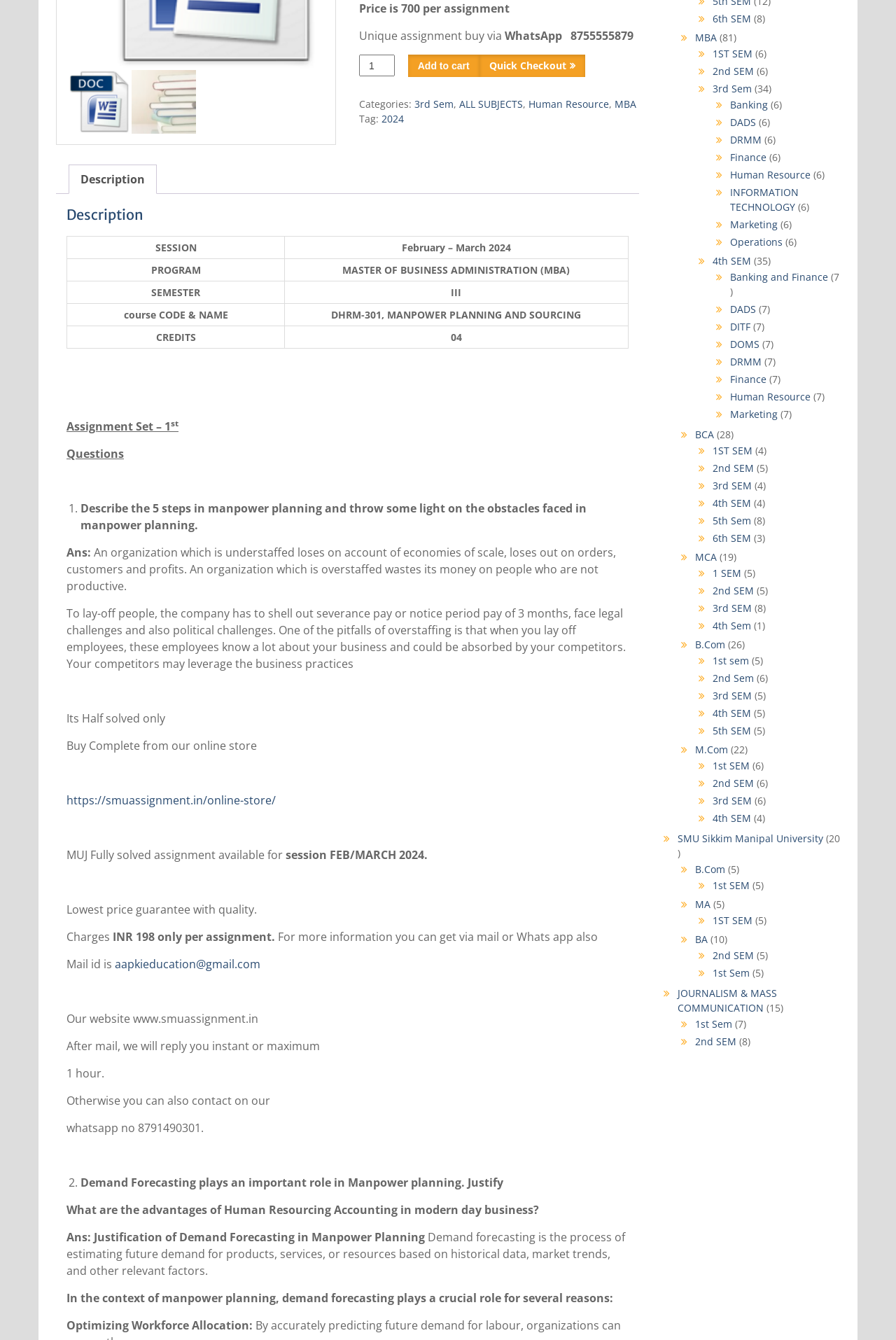Find the bounding box of the UI element described as: "Banking and Finance". The bounding box coordinates should be given as four float values between 0 and 1, i.e., [left, top, right, bottom].

[0.814, 0.202, 0.924, 0.212]